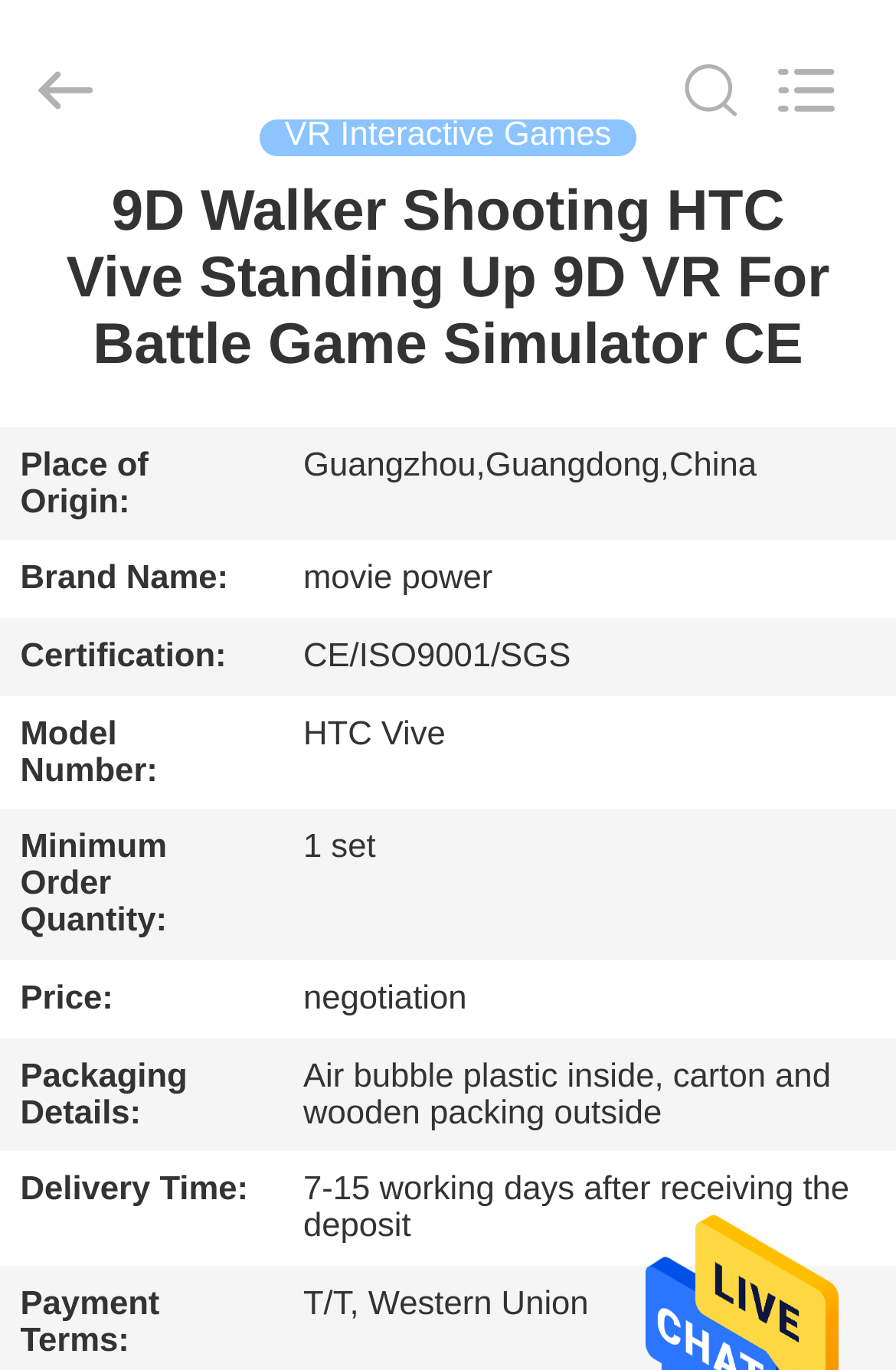What is the packaging detail of the product?
Kindly offer a comprehensive and detailed response to the question.

I found the packaging detail by looking at the table that lists the product's details. The table has rows with headers like 'Place of Origin', 'Brand Name', 'Certification', etc. The value corresponding to the 'Packaging Details' header is 'Air bubble plastic inside, carton and wooden packing outside'.